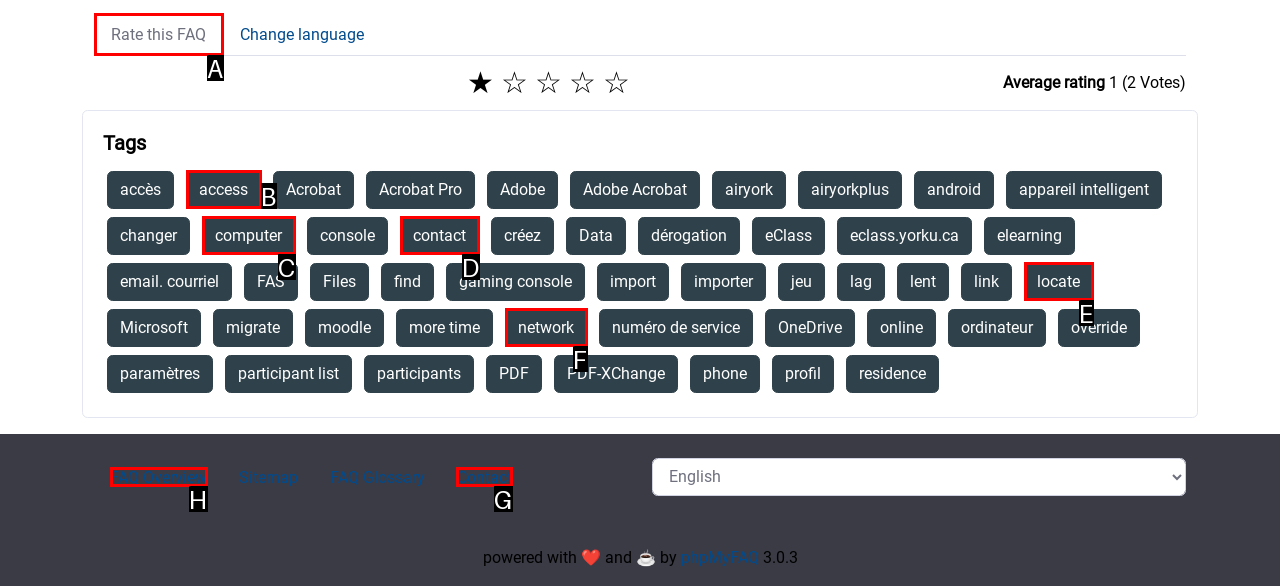Identify the letter of the UI element you need to select to accomplish the task: Contact us.
Respond with the option's letter from the given choices directly.

G